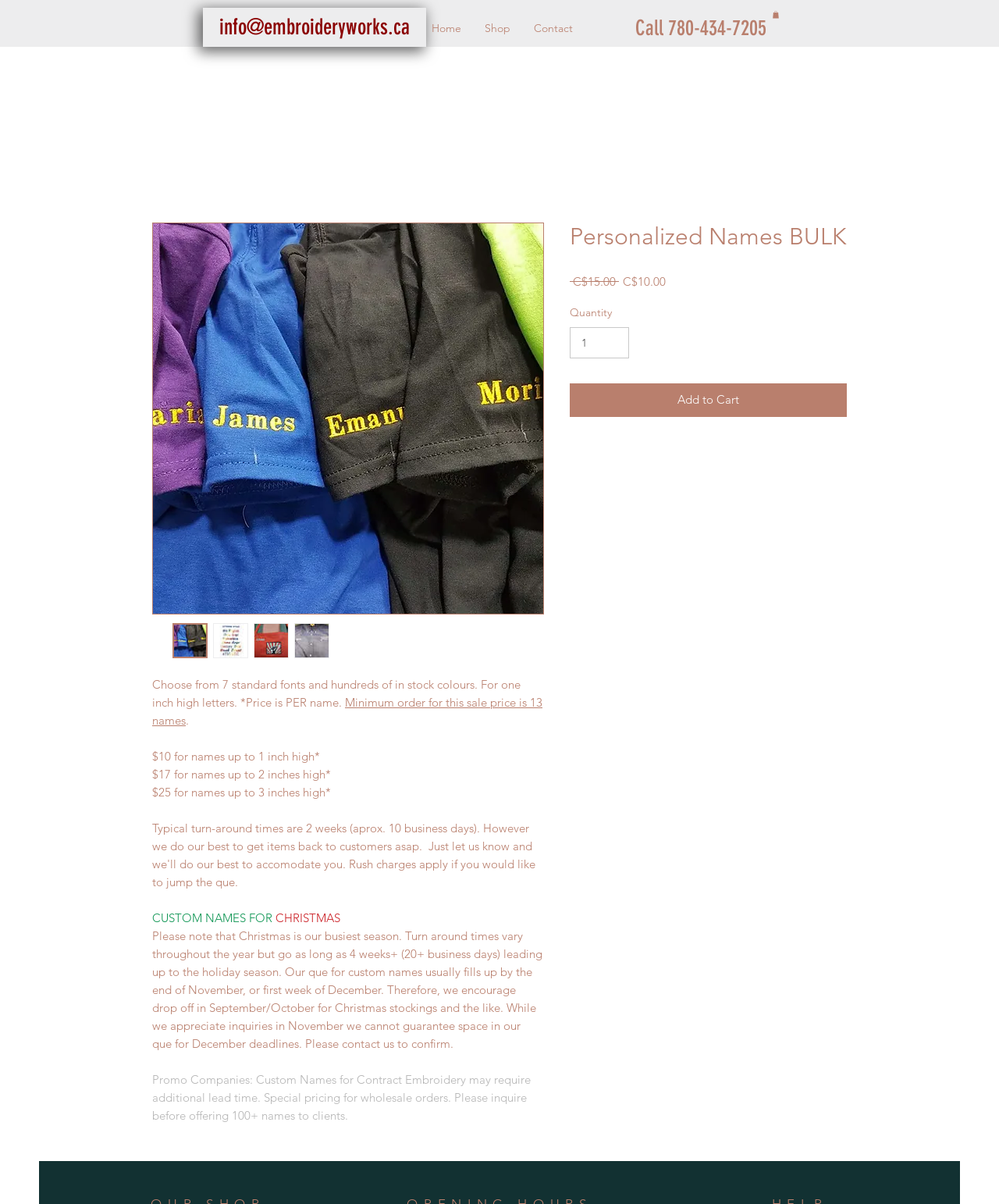What is the purpose of the 'Quantity' spinbutton?
Give a thorough and detailed response to the question.

I inferred this by looking at the context of the 'Quantity' spinbutton, which is located next to the 'Add to Cart' button. This suggests that the user needs to select the quantity of names they want to order, and the spinbutton is used to input this value.